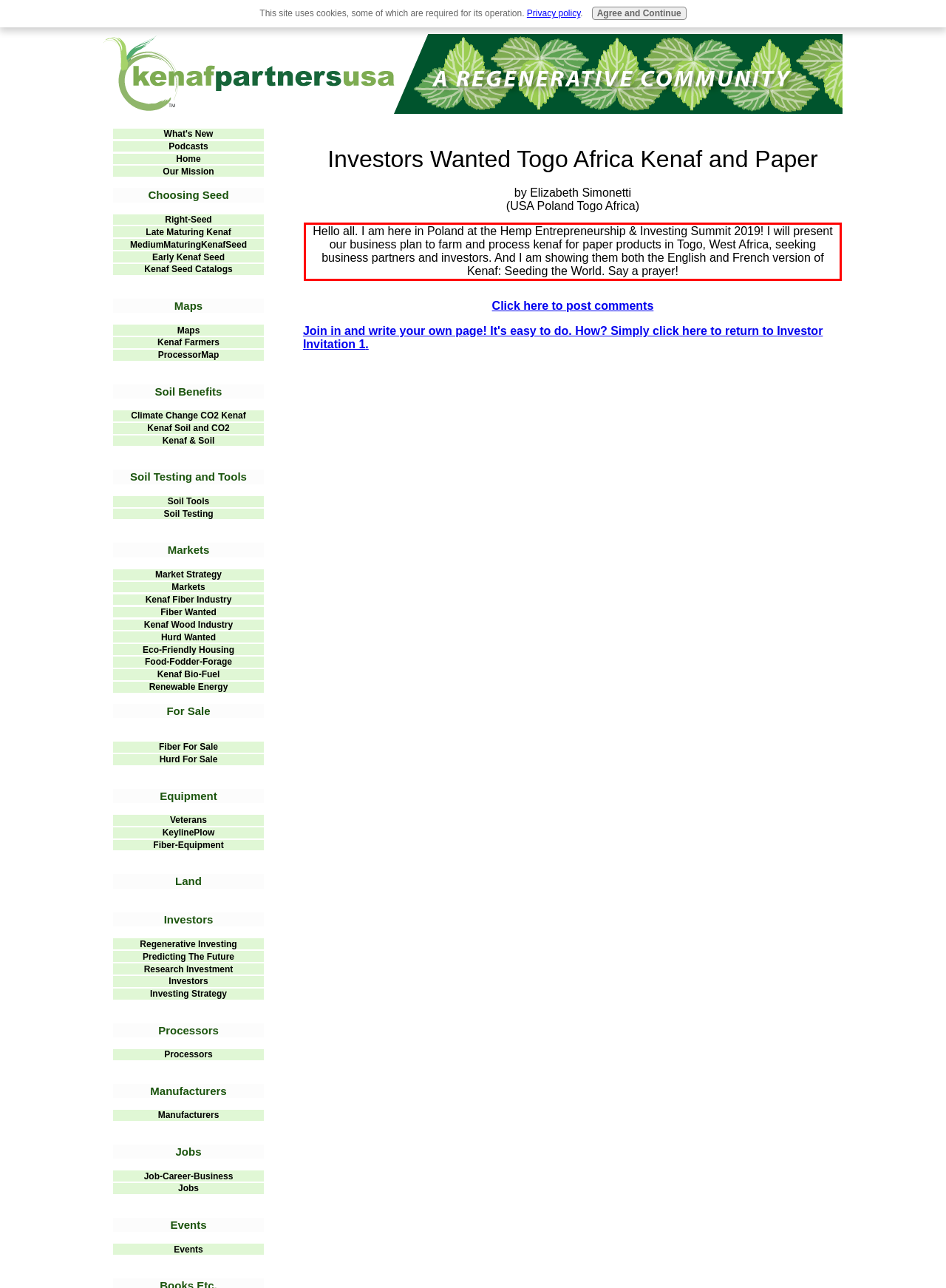You have a screenshot of a webpage where a UI element is enclosed in a red rectangle. Perform OCR to capture the text inside this red rectangle.

Hello all. I am here in Poland at the Hemp Entrepreneurship & Investing Summit 2019! I will present our business plan to farm and process kenaf for paper products in Togo, West Africa, seeking business partners and investors. And I am showing them both the English and French version of Kenaf: Seeding the World. Say a prayer!